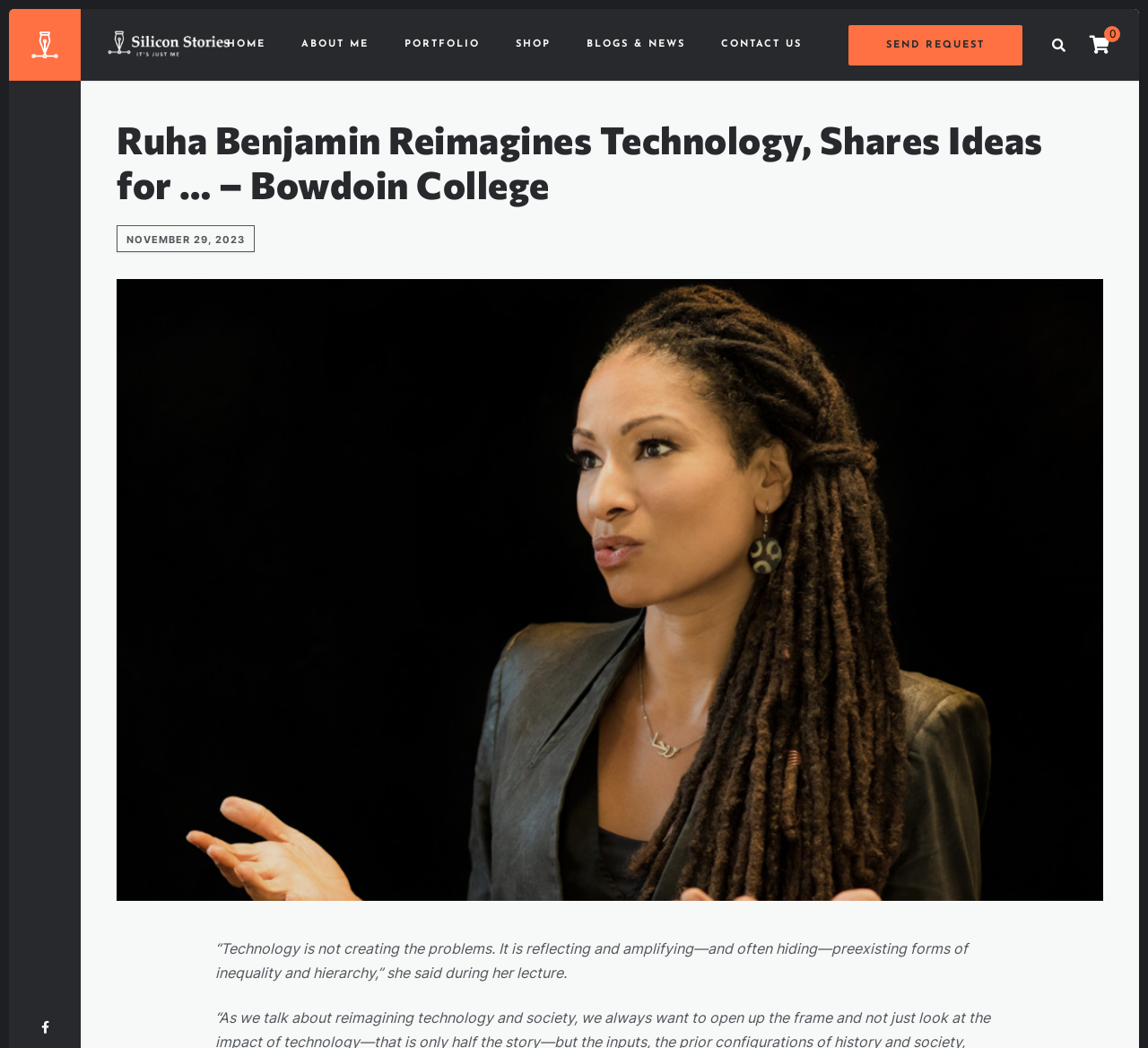What is the main idea of Ruha Benjamin's lecture?
Using the information from the image, give a concise answer in one word or a short phrase.

Technology reflects and amplifies inequality